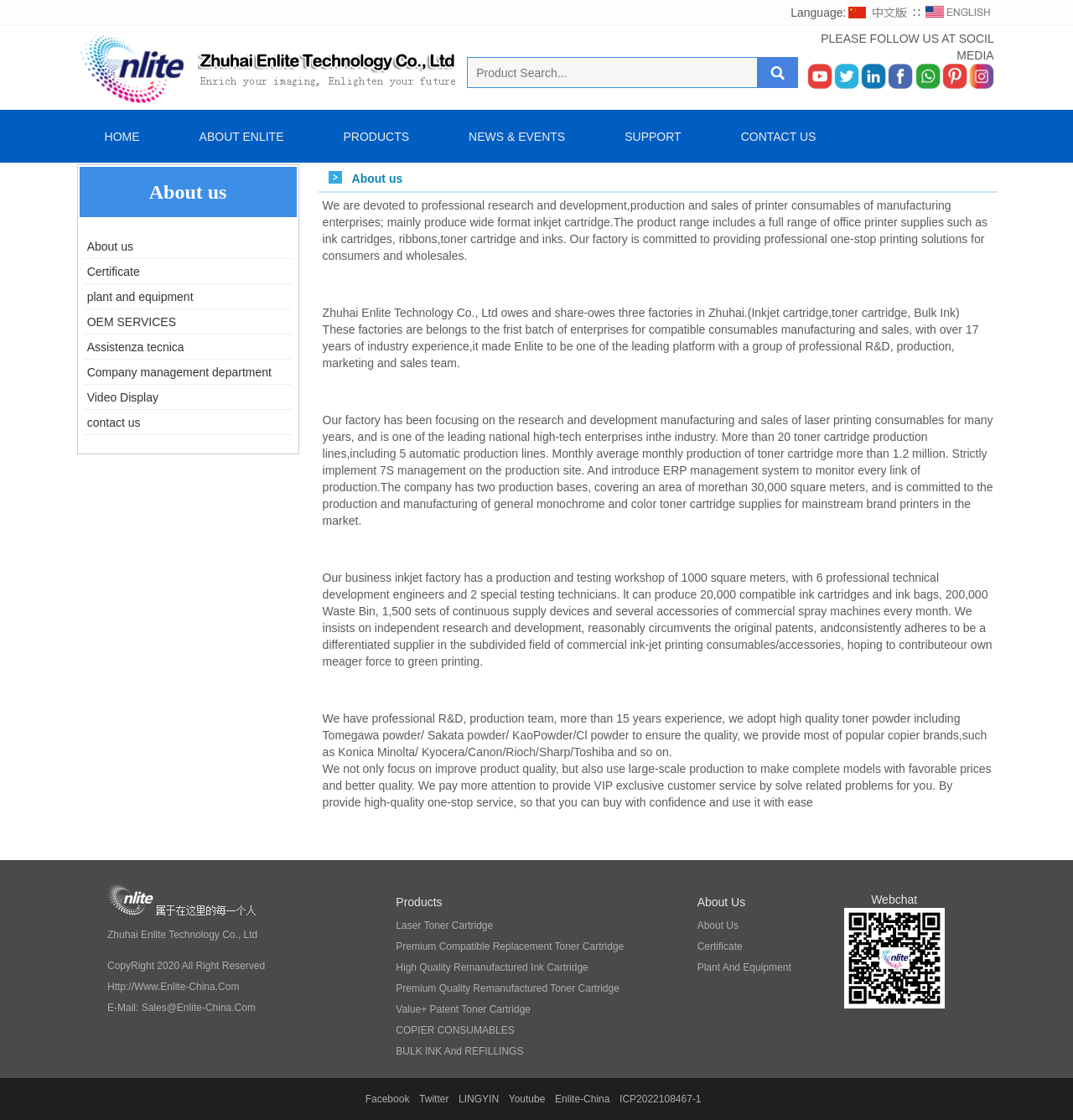Can you specify the bounding box coordinates for the region that should be clicked to fulfill this instruction: "Click the Submit button".

[0.436, 0.051, 0.744, 0.079]